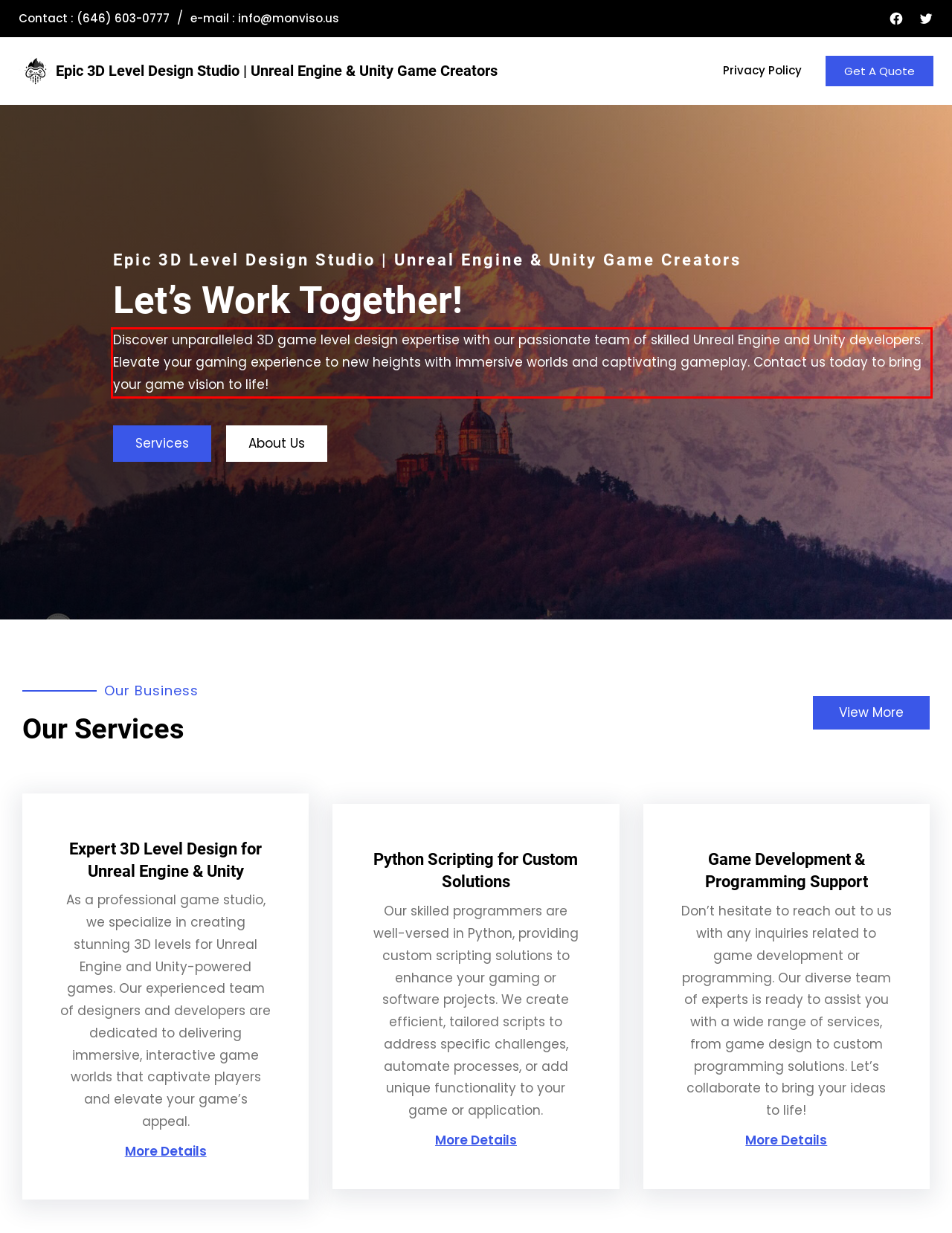Please examine the webpage screenshot containing a red bounding box and use OCR to recognize and output the text inside the red bounding box.

Discover unparalleled 3D game level design expertise with our passionate team of skilled Unreal Engine and Unity developers. Elevate your gaming experience to new heights with immersive worlds and captivating gameplay. Contact us today to bring your game vision to life!